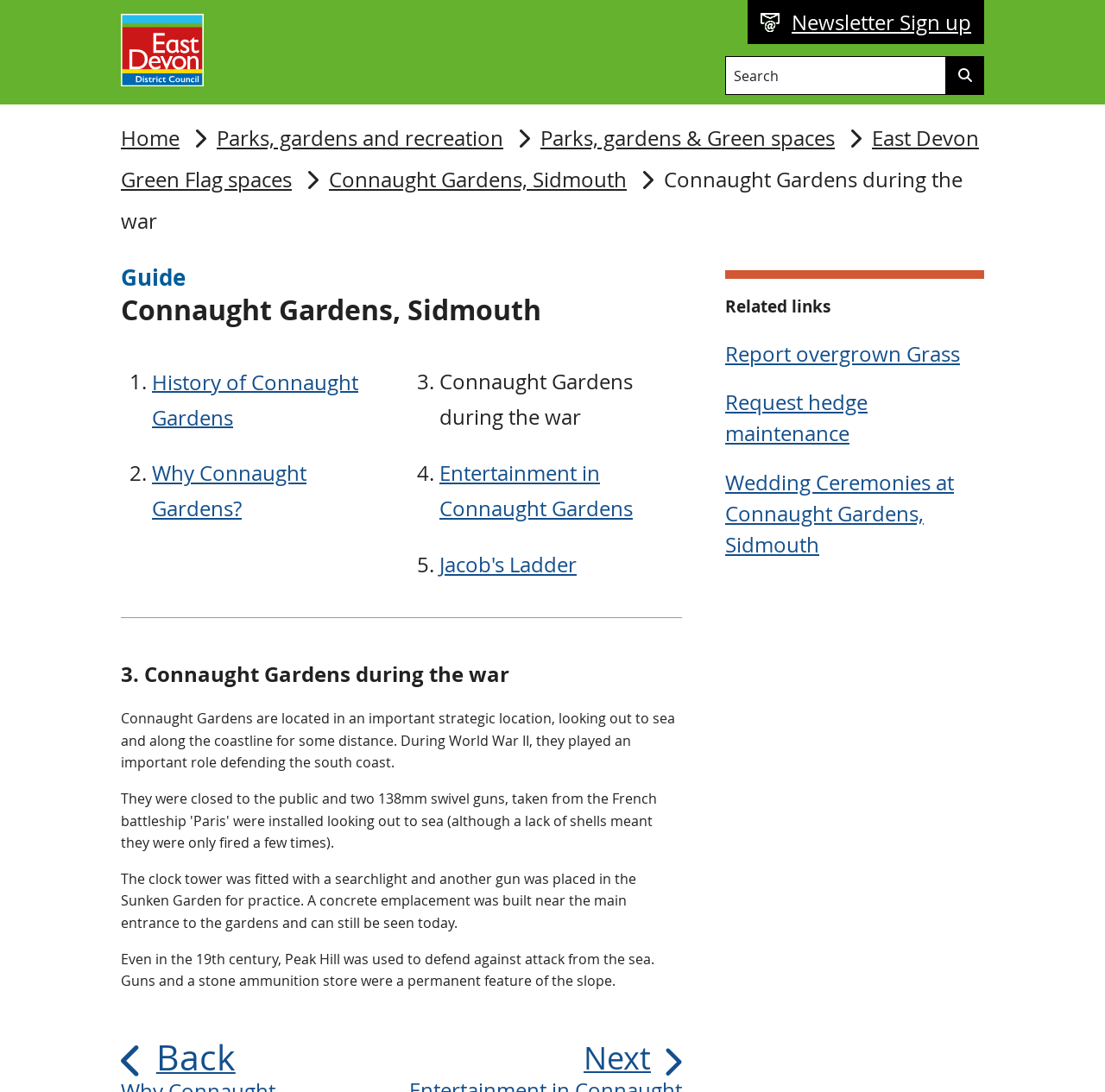What is the name of the district council?
Please provide a single word or phrase as the answer based on the screenshot.

East Devon